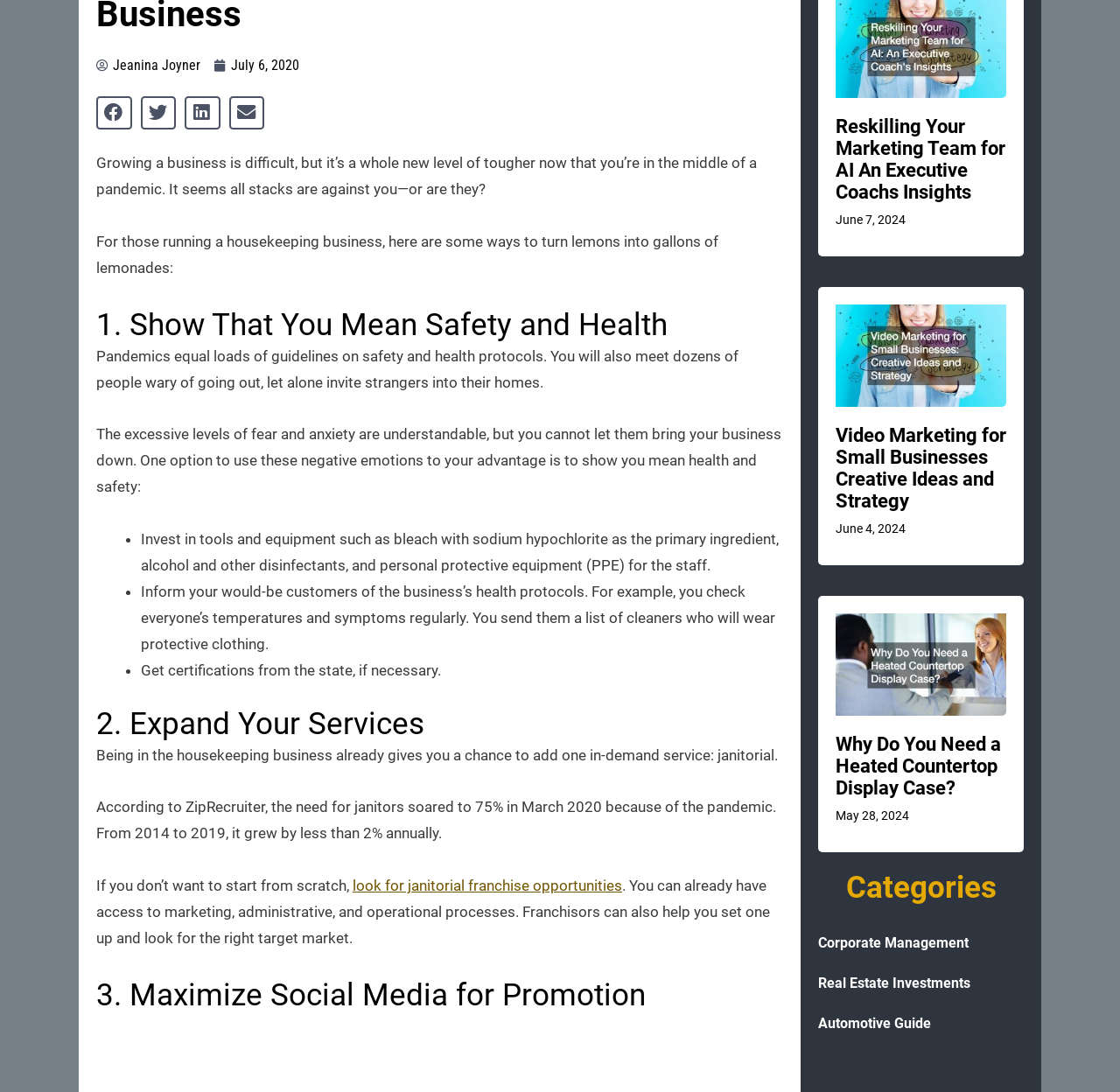Find the bounding box coordinates of the UI element according to this description: "July 6, 2020".

[0.191, 0.048, 0.267, 0.072]